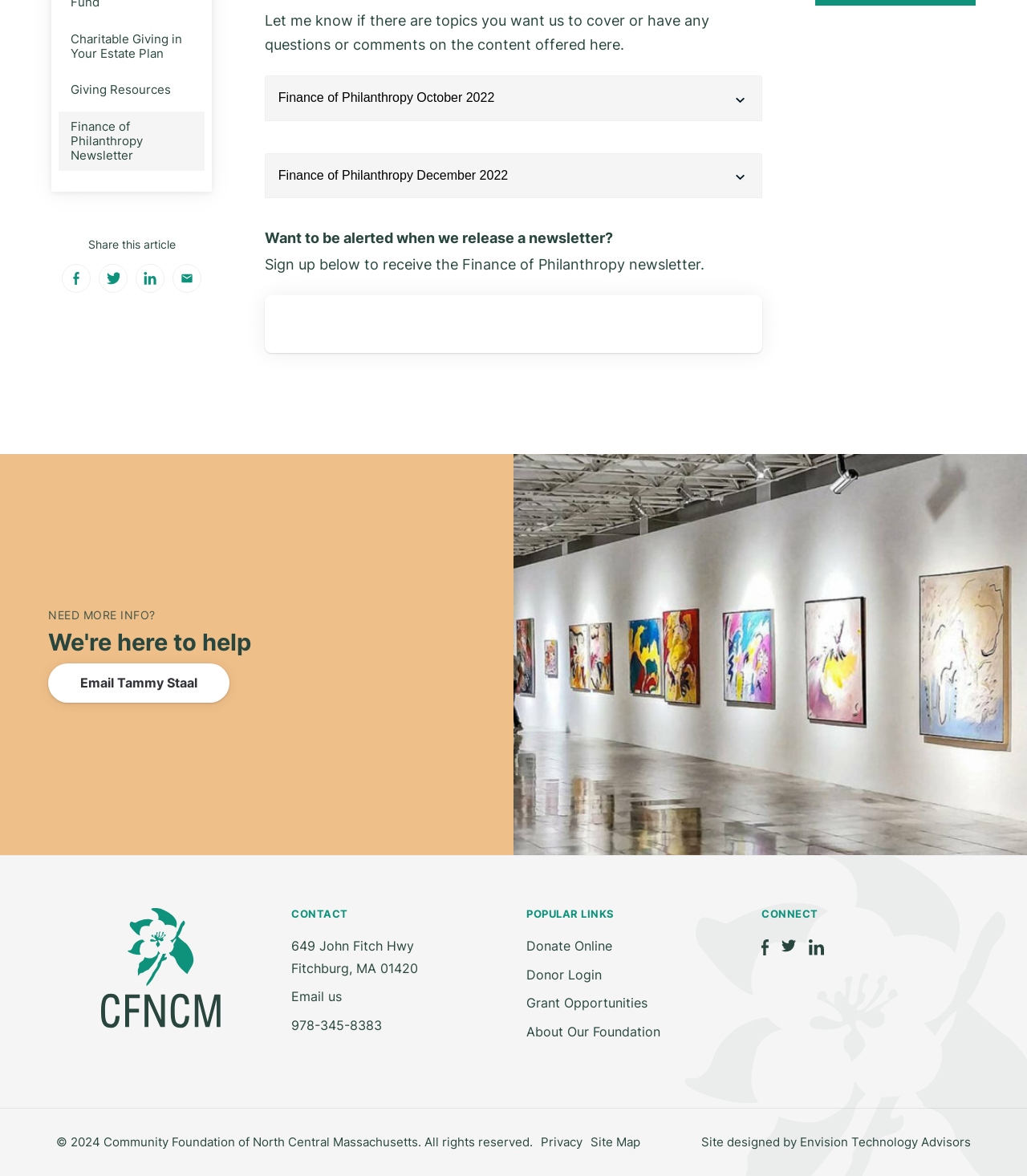Bounding box coordinates are to be given in the format (top-left x, top-left y, bottom-right x, bottom-right y). All values must be floating point numbers between 0 and 1. Provide the bounding box coordinate for the UI element described as: Giving Resources

[0.057, 0.064, 0.2, 0.09]